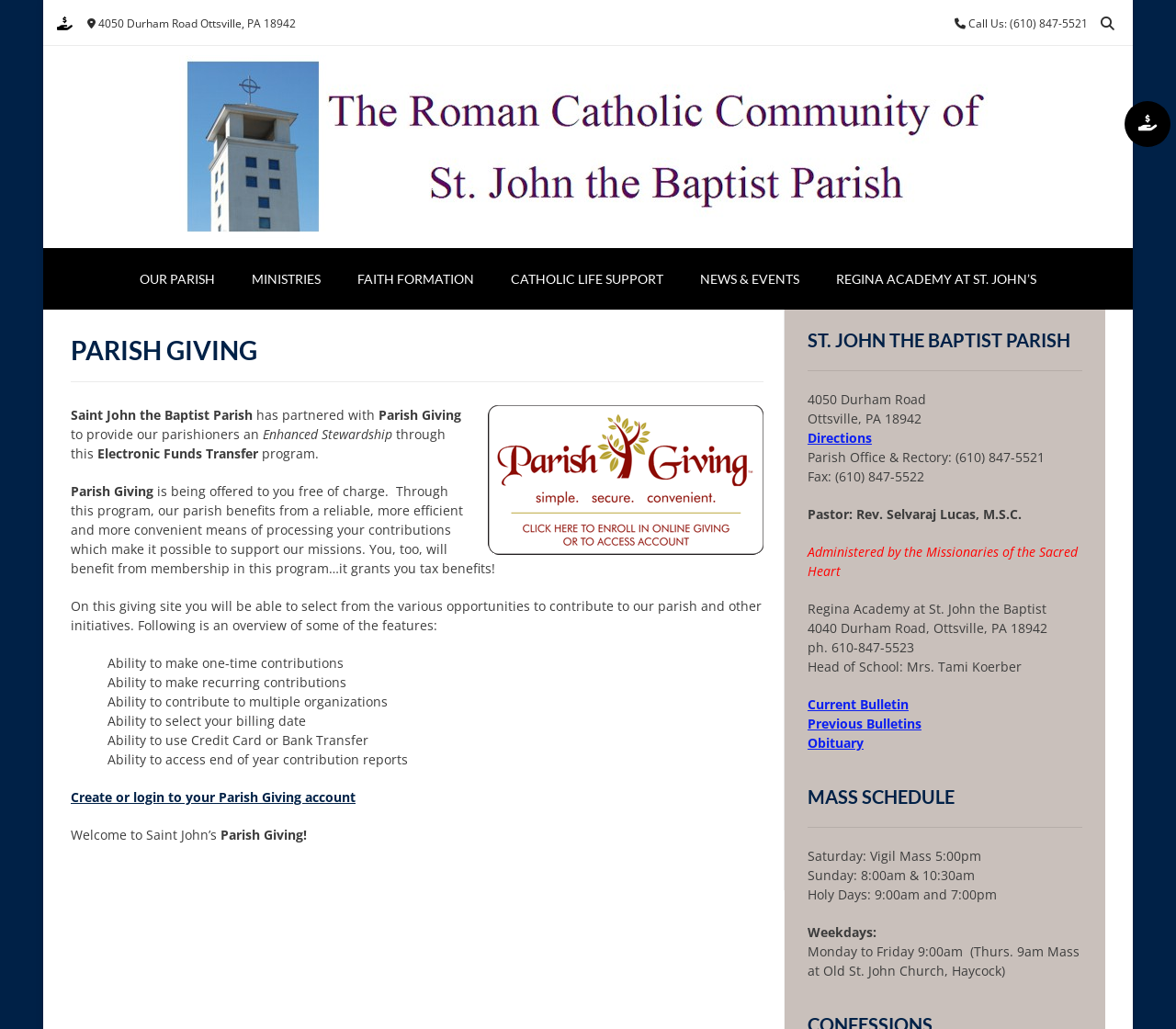From the webpage screenshot, predict the bounding box of the UI element that matches this description: "Catholic Life Support".

[0.419, 0.242, 0.58, 0.301]